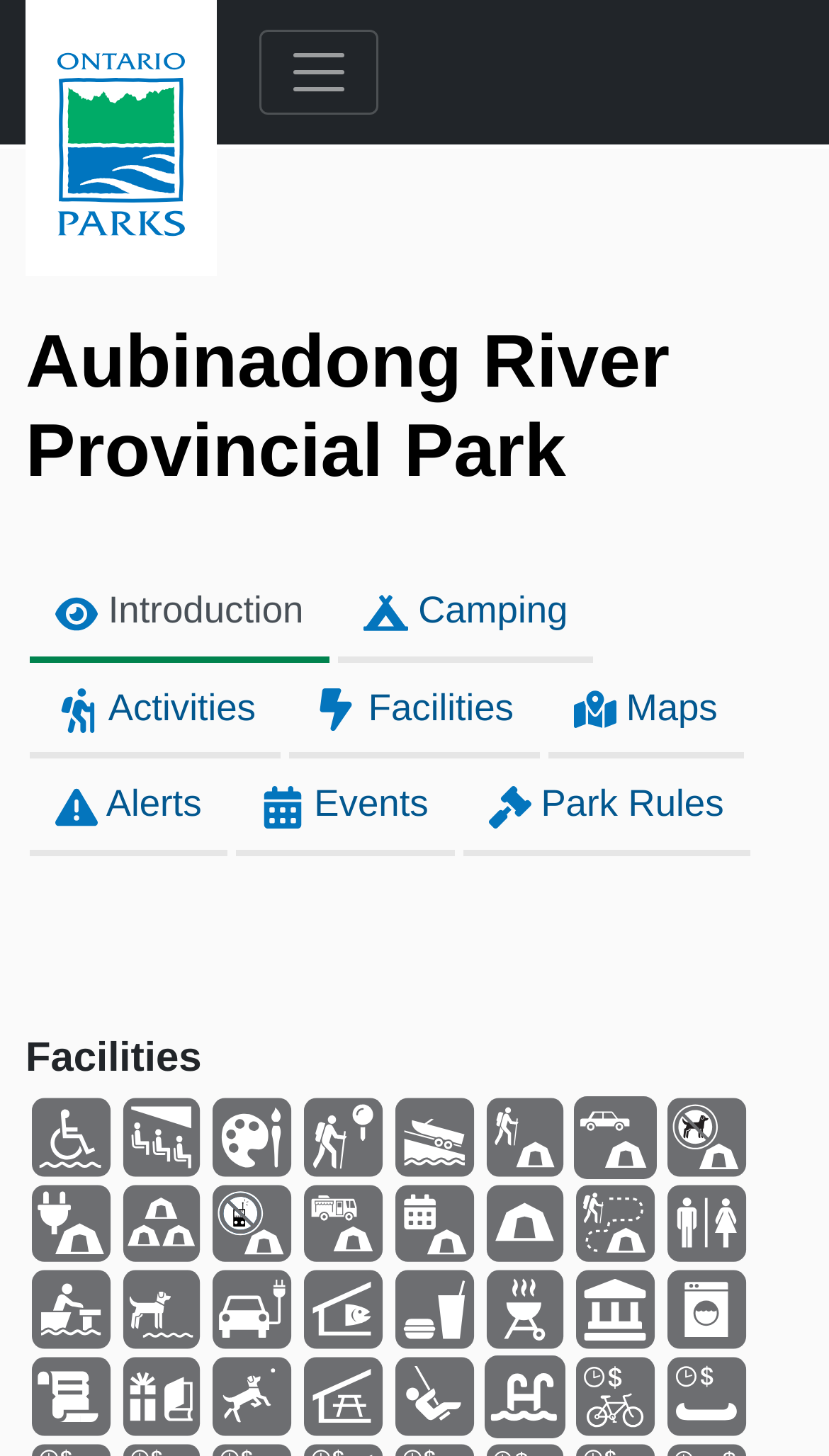What is the purpose of the 'Toggle navigation' button?
Please use the visual content to give a single word or phrase answer.

To expand or collapse navigation